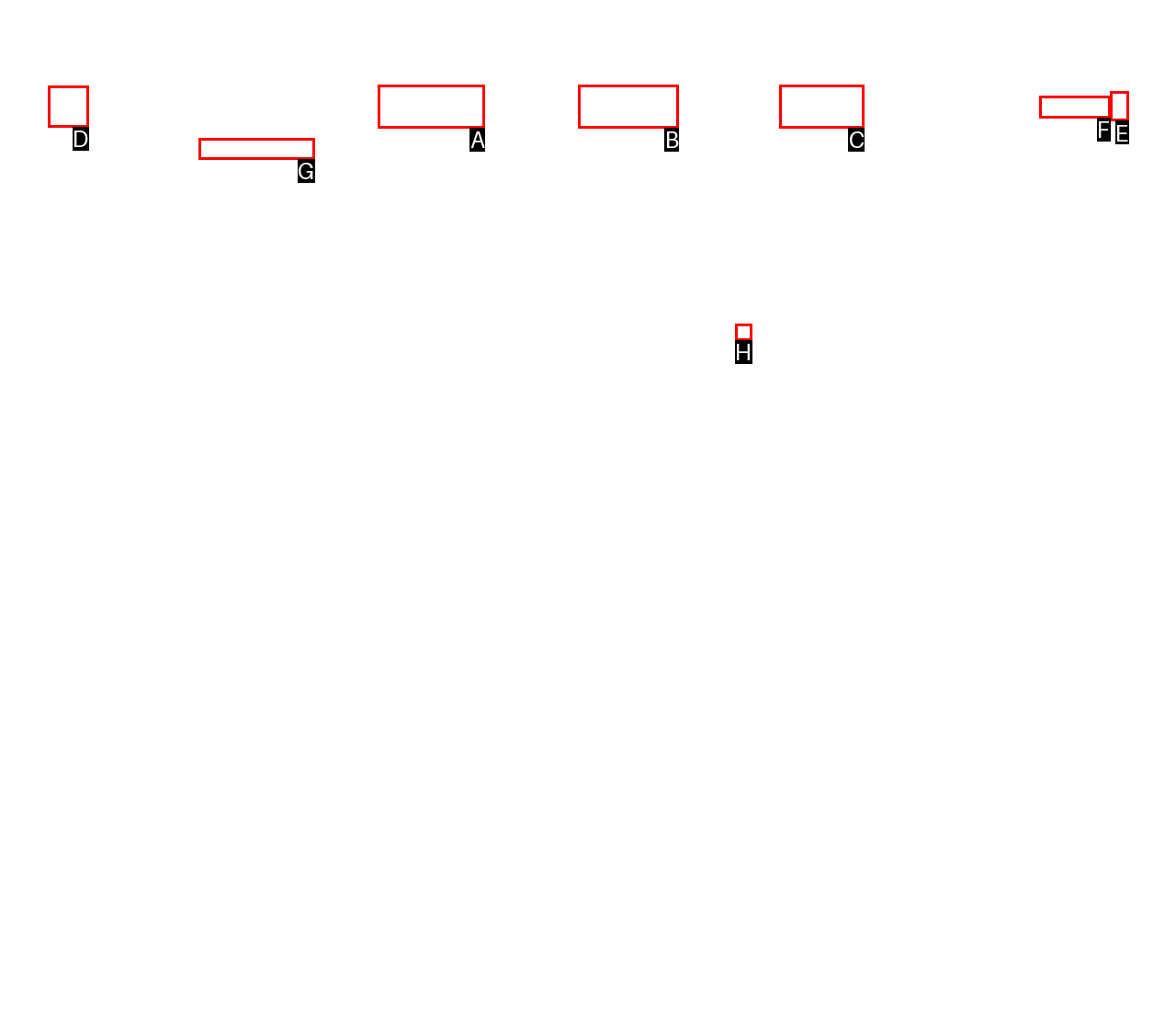Tell me the letter of the UI element I should click to accomplish the task: Visit the previous post about writing down a compelling 'Why' based on the choices provided in the screenshot.

None